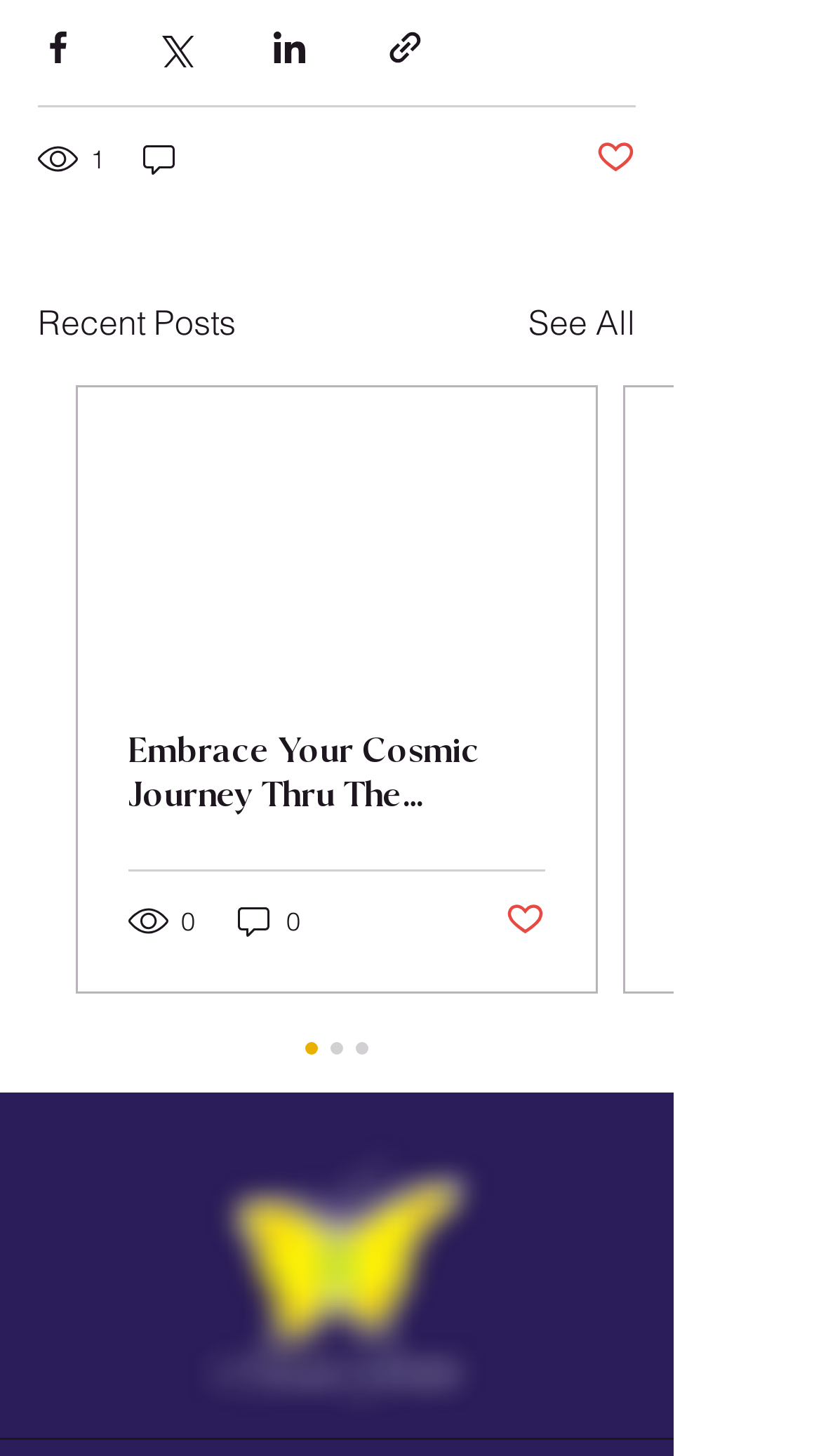Find the bounding box coordinates for the area that must be clicked to perform this action: "View recent posts".

[0.046, 0.204, 0.287, 0.239]